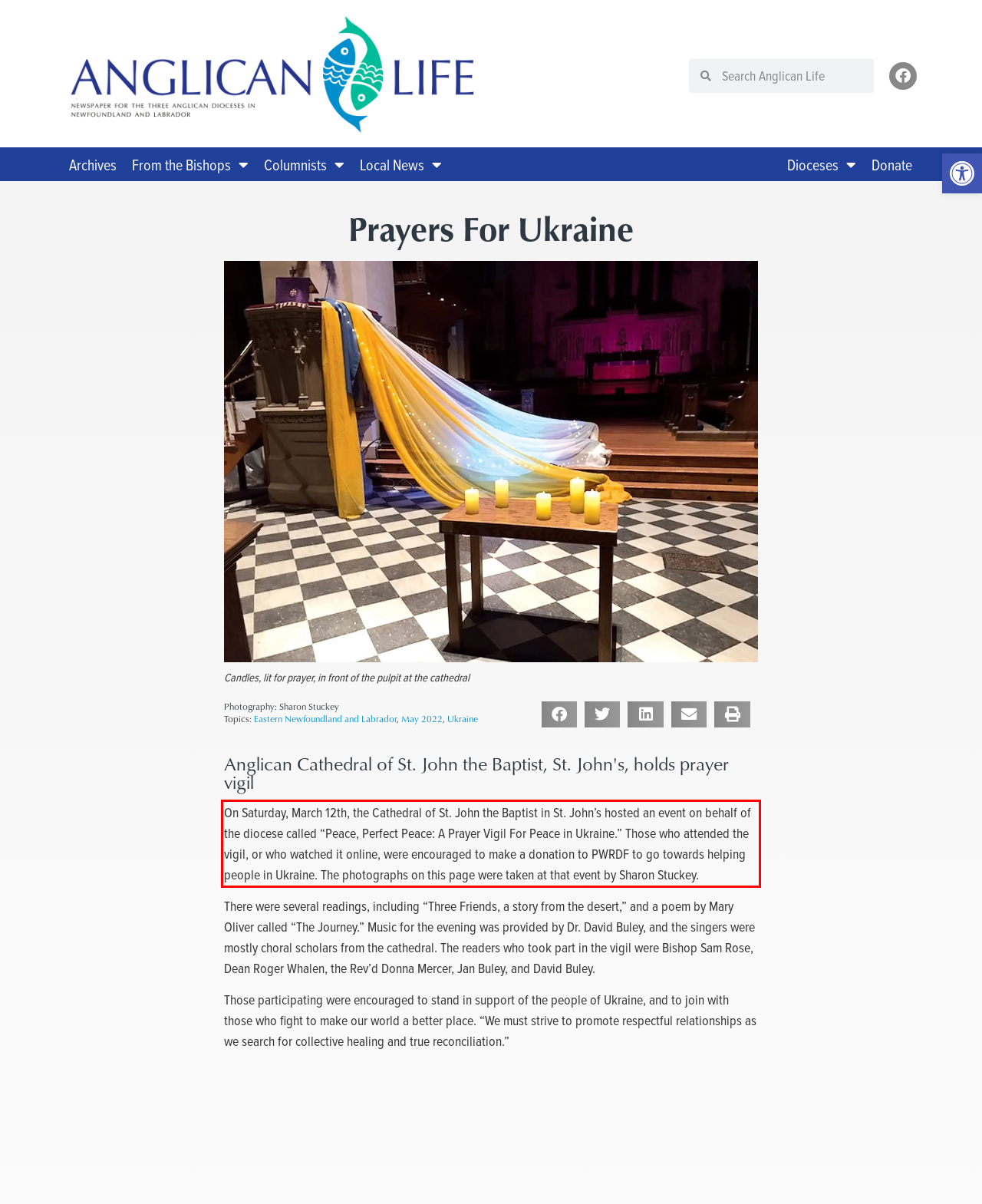Given a screenshot of a webpage, locate the red bounding box and extract the text it encloses.

On Saturday, March 12th, the Cathedral of St. John the Baptist in St. John’s hosted an event on behalf of the diocese called “Peace, Perfect Peace: A Prayer Vigil For Peace in Ukraine.” Those who attended the vigil, or who watched it online, were encouraged to make a donation to PWRDF to go towards helping people in Ukraine. The photographs on this page were taken at that event by Sharon Stuckey.